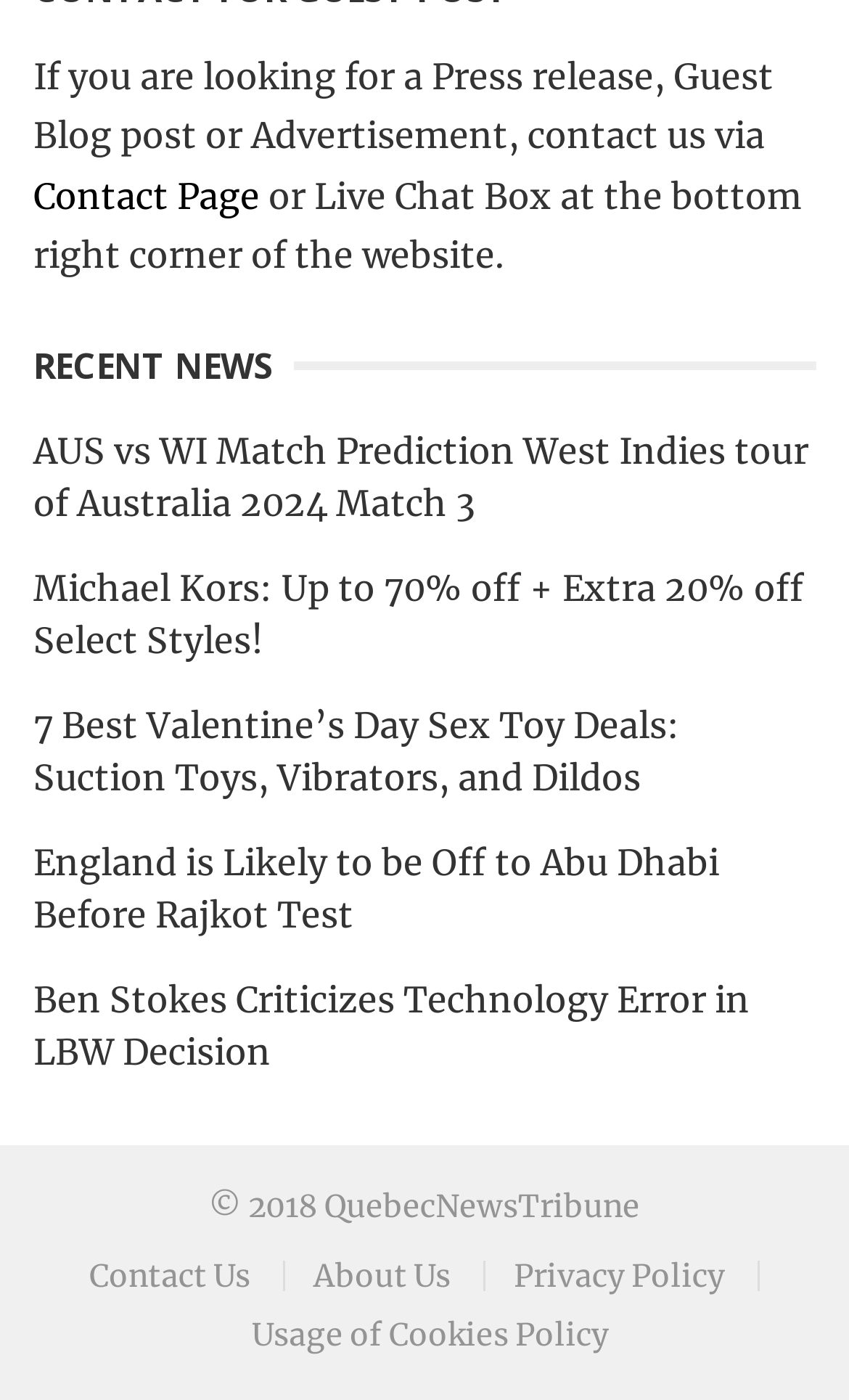Please examine the image and answer the question with a detailed explanation:
How many news articles are listed on the webpage?

The webpage has a section titled 'RECENT NEWS' which lists 5 news articles with links to their respective pages.